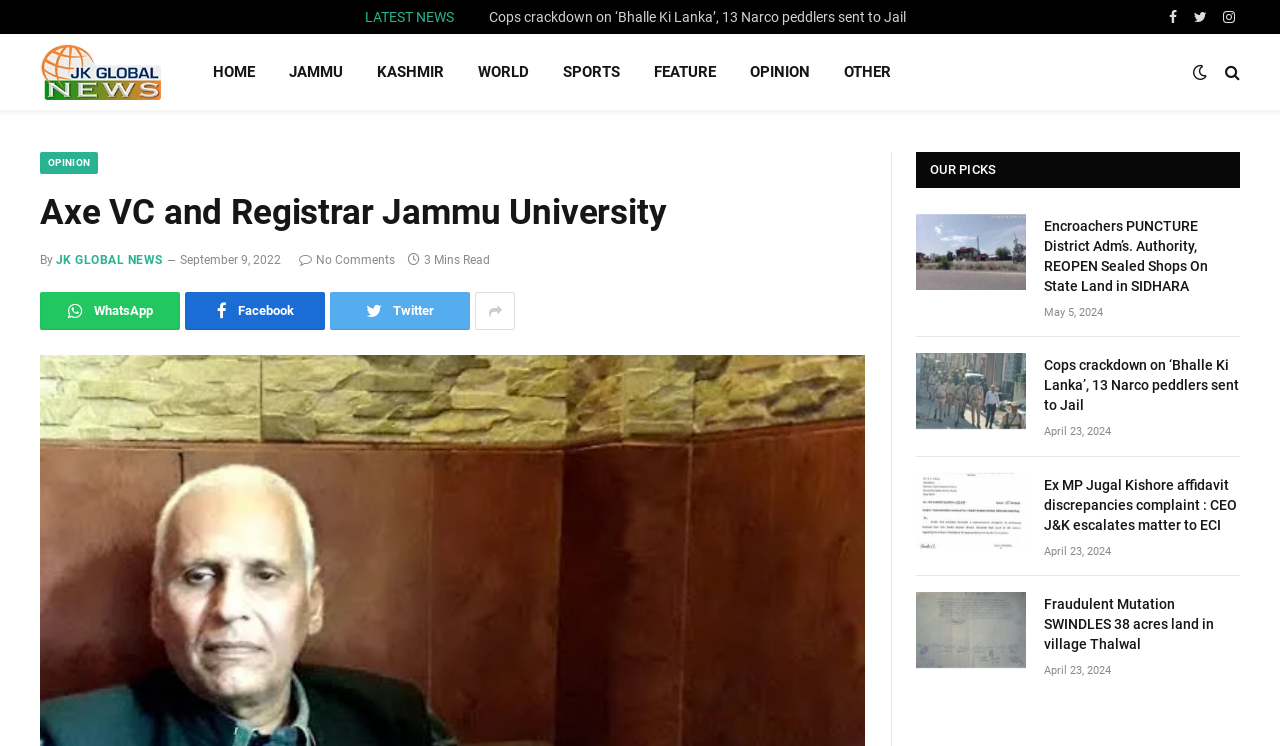Please extract and provide the main headline of the webpage.

Axe VC and Registrar Jammu University